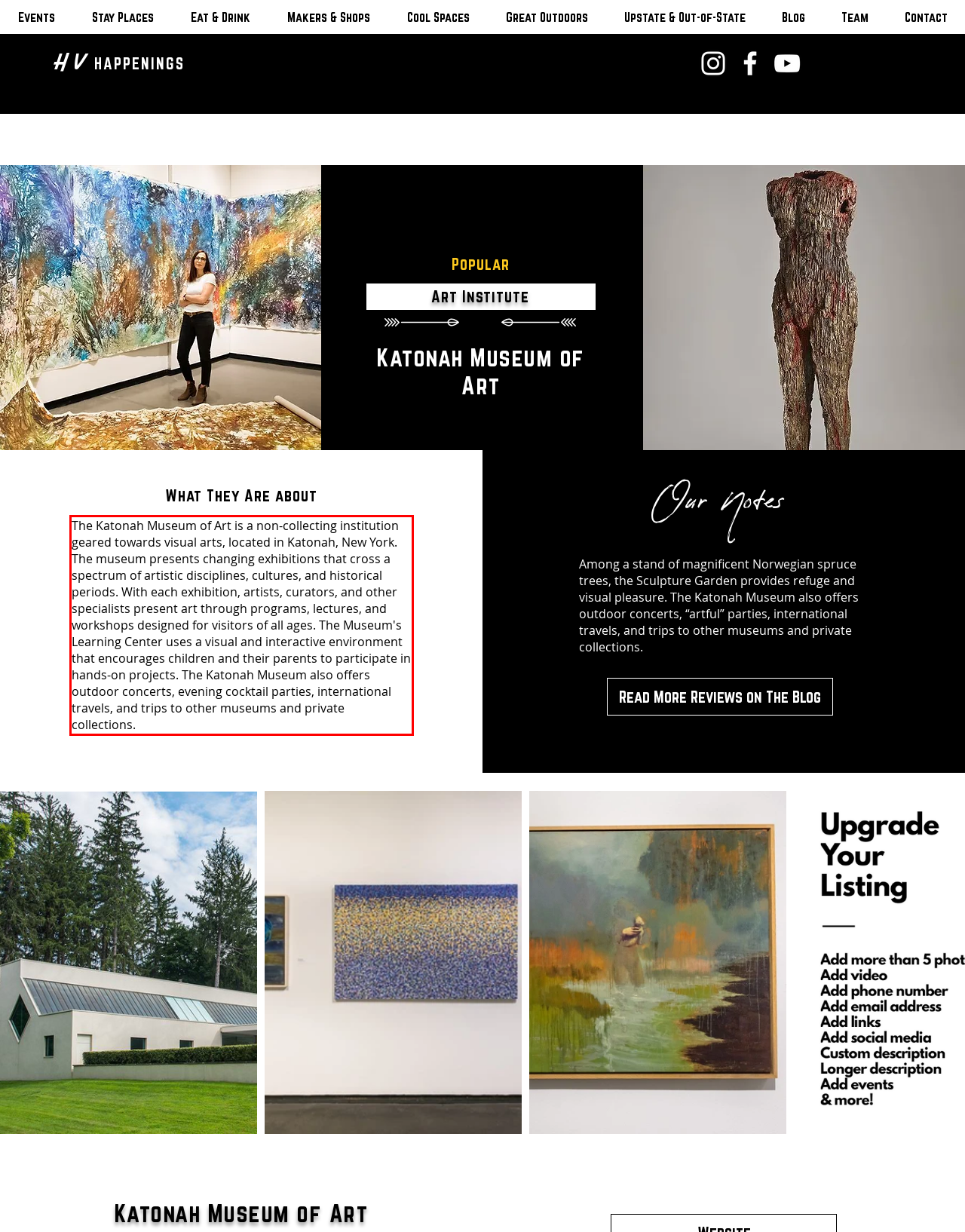View the screenshot of the webpage and identify the UI element surrounded by a red bounding box. Extract the text contained within this red bounding box.

The Katonah Museum of Art is a non-collecting institution geared towards visual arts, located in Katonah, New York. The museum presents changing exhibitions that cross a spectrum of artistic disciplines, cultures, and historical periods. With each exhibition, artists, curators, and other specialists present art through programs, lectures, and workshops designed for visitors of all ages. The Museum's Learning Center uses a visual and interactive environment that encourages children and their parents to participate in hands-on projects. The Katonah Museum also offers outdoor concerts, evening cocktail parties, international travels, and trips to other museums and private collections.